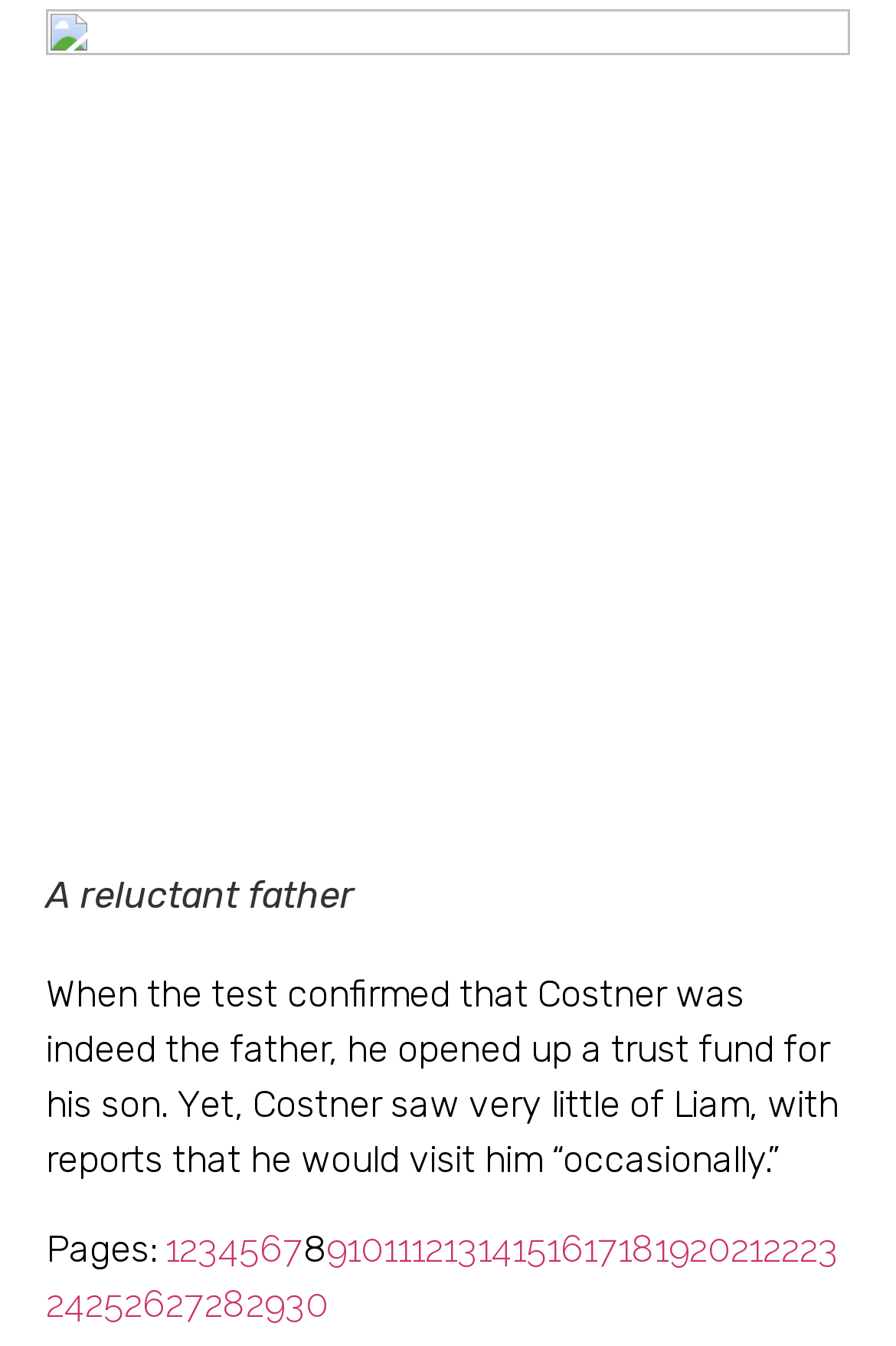What is the content of the figure caption?
Give a single word or phrase answer based on the content of the image.

A reluctant father